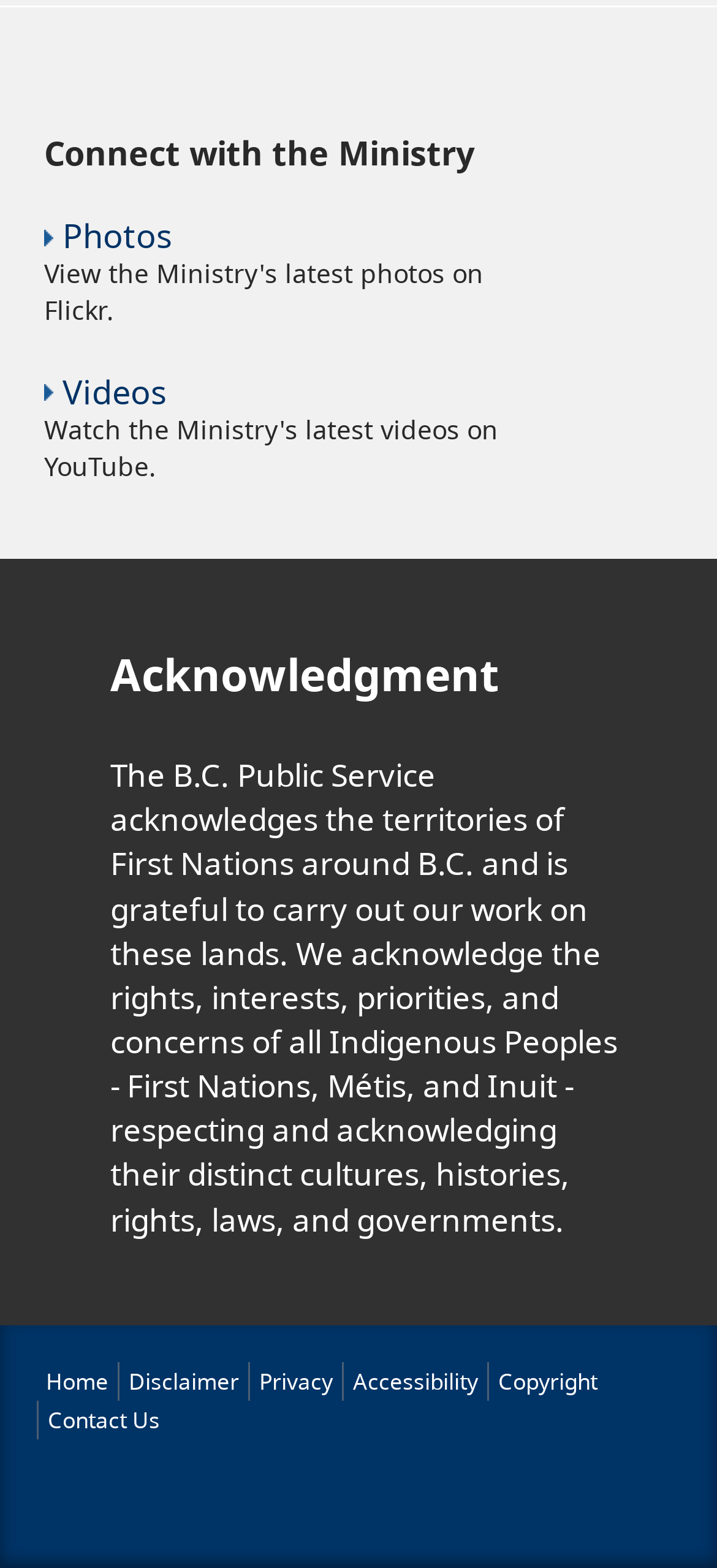Please analyze the image and provide a thorough answer to the question:
What is the orientation of the menu?

I examined the menu at the bottom of the page and noticed that it is oriented vertically, with the menu items stacked on top of each other.